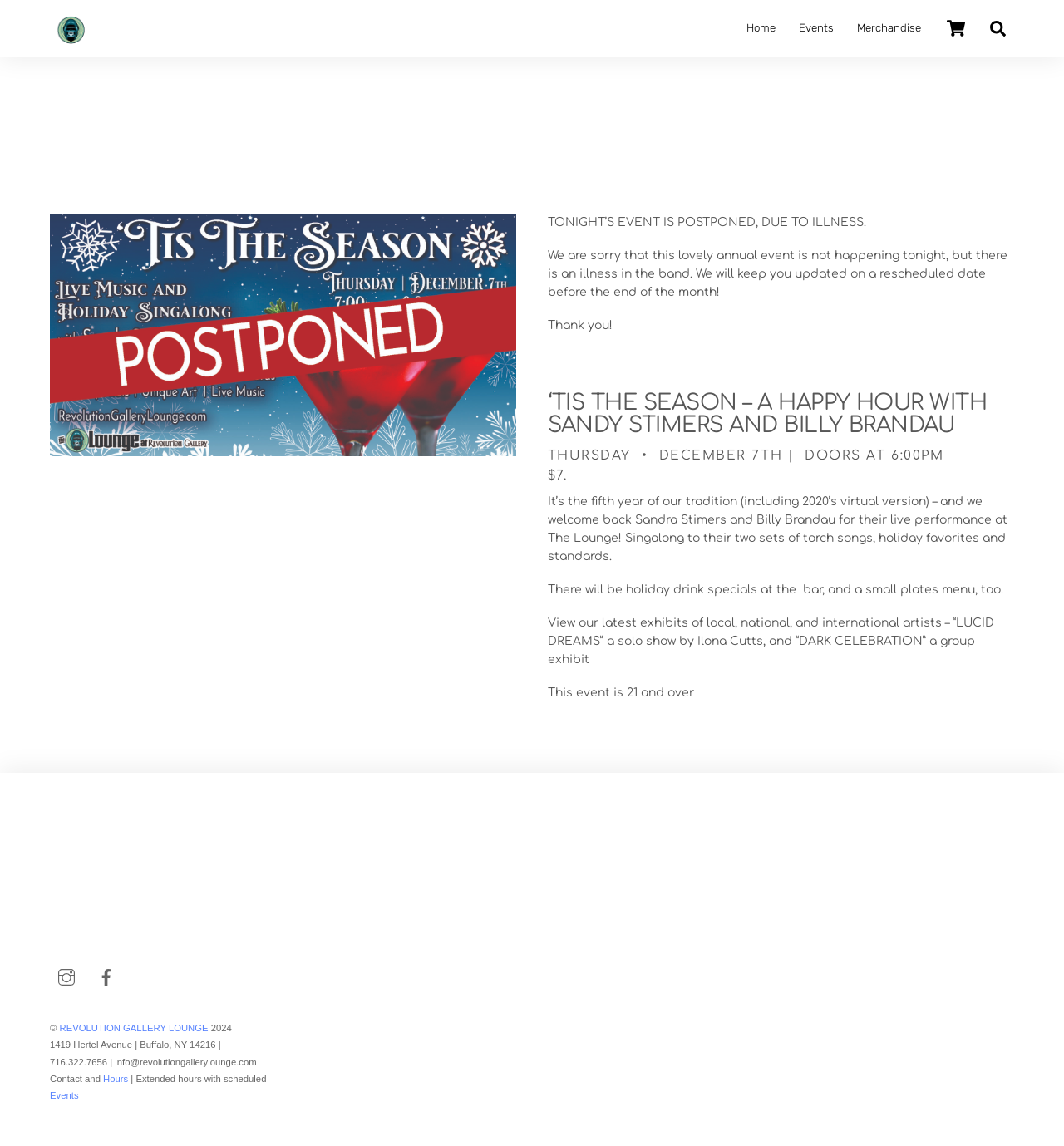Generate an in-depth caption that captures all aspects of the webpage.

The webpage is about the "Sandy and Billy Happy Hour 2023" event at the Revolution Gallery Lounge. At the top left, there is a link to the Revolution Gallery Lounge, and at the top right, there is a shopping cart icon with a link to the cart. 

Below the top navigation, there is a main section that takes up most of the page. It starts with a large image of a print, followed by a notice that tonight's event is postponed due to illness. The notice is followed by a series of paragraphs describing the event, including the date, time, and details about the performance and food and drink options. 

There are also links to view the latest exhibits of local, national, and international artists. At the bottom of the main section, there is a note that the event is 21 and over.

At the very bottom of the page, there is a section with links to the top of the page, the Revolution Gallery Lounge, Instagram, Facebook, and contact information, including an address, phone number, and email. There is also a copyright notice and a link to the hours of operation.